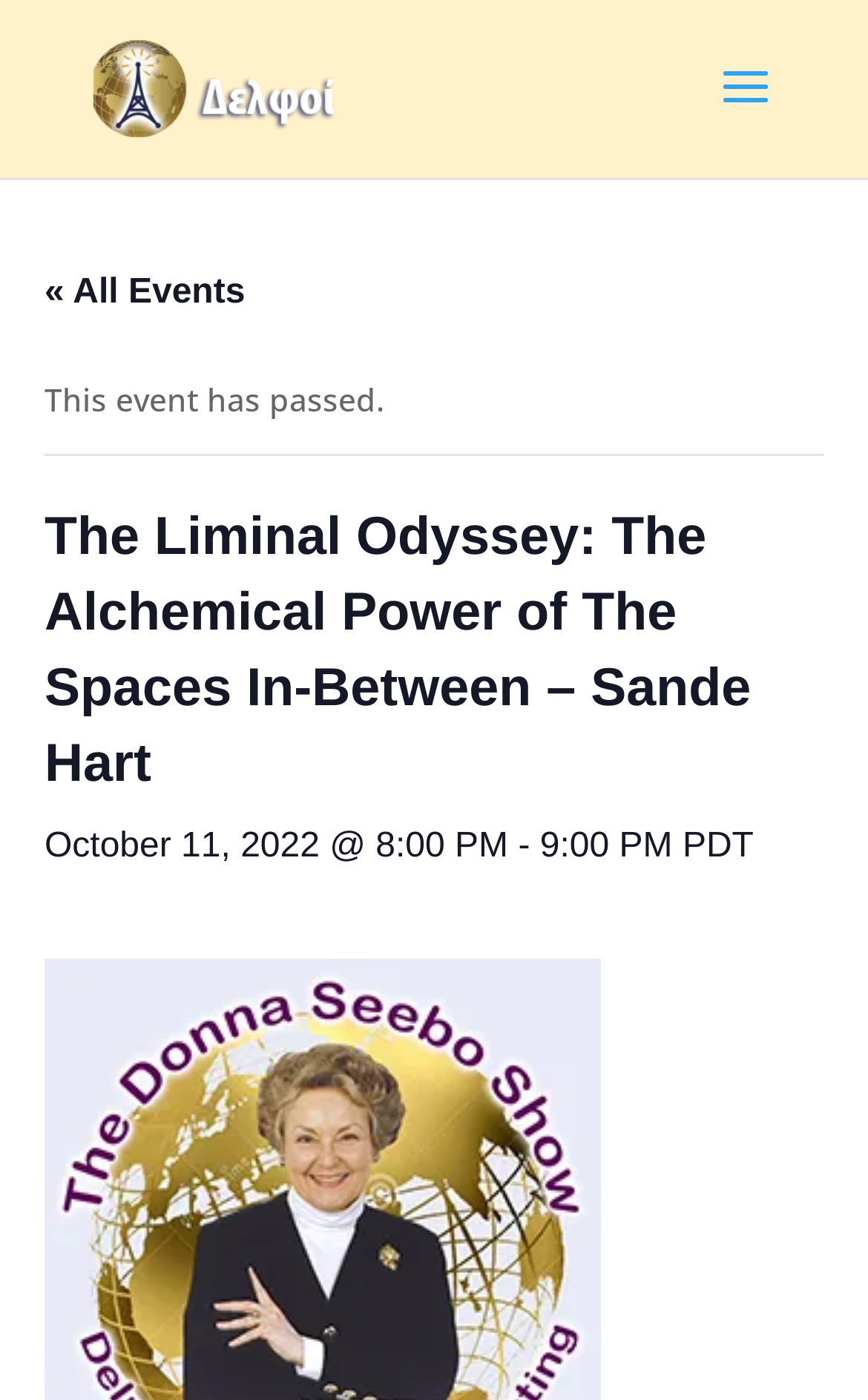Please find and generate the text of the main heading on the webpage.

The Liminal Odyssey: The Alchemical Power of The Spaces In-Between – Sande Hart